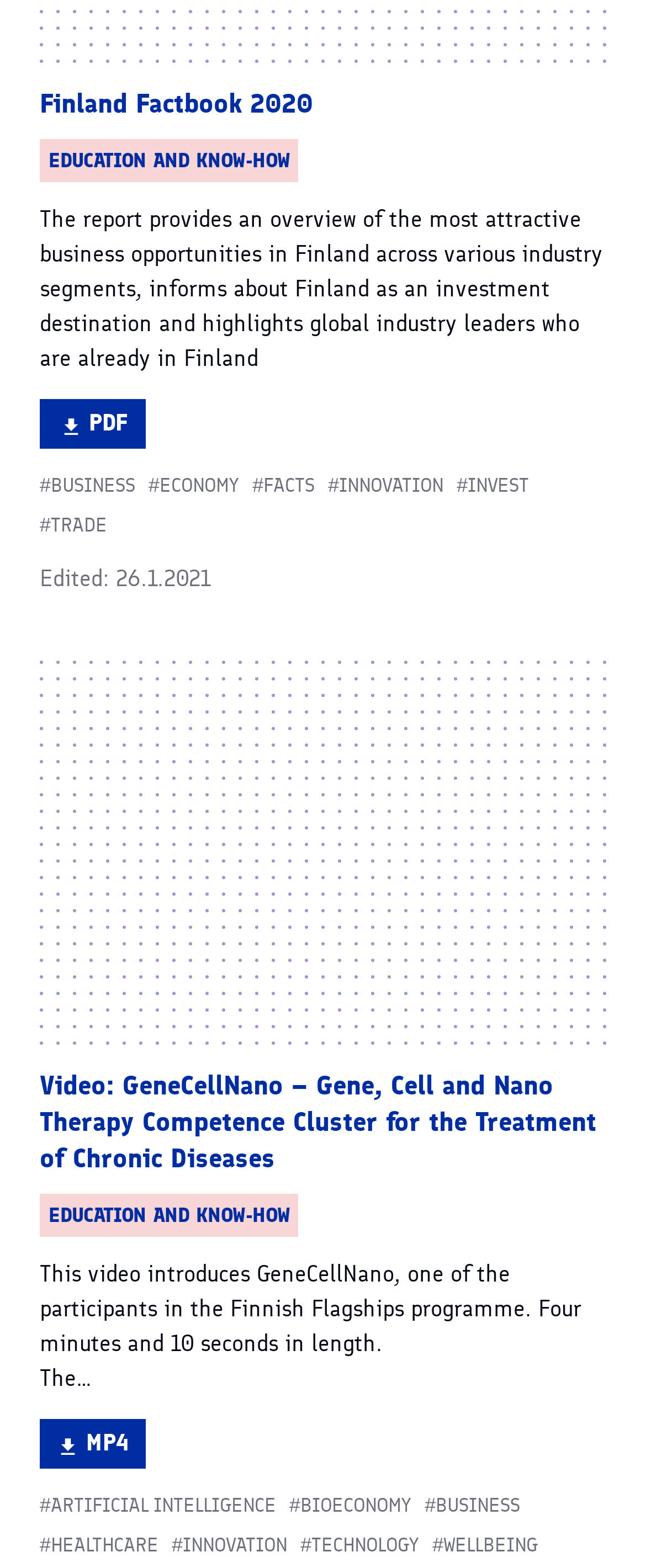How many industry segments are mentioned in the first section?
Use the information from the image to give a detailed answer to the question.

The first section mentions that the report provides an overview of the most attractive business opportunities in Finland across various industry segments, but it does not specify the exact number of segments.